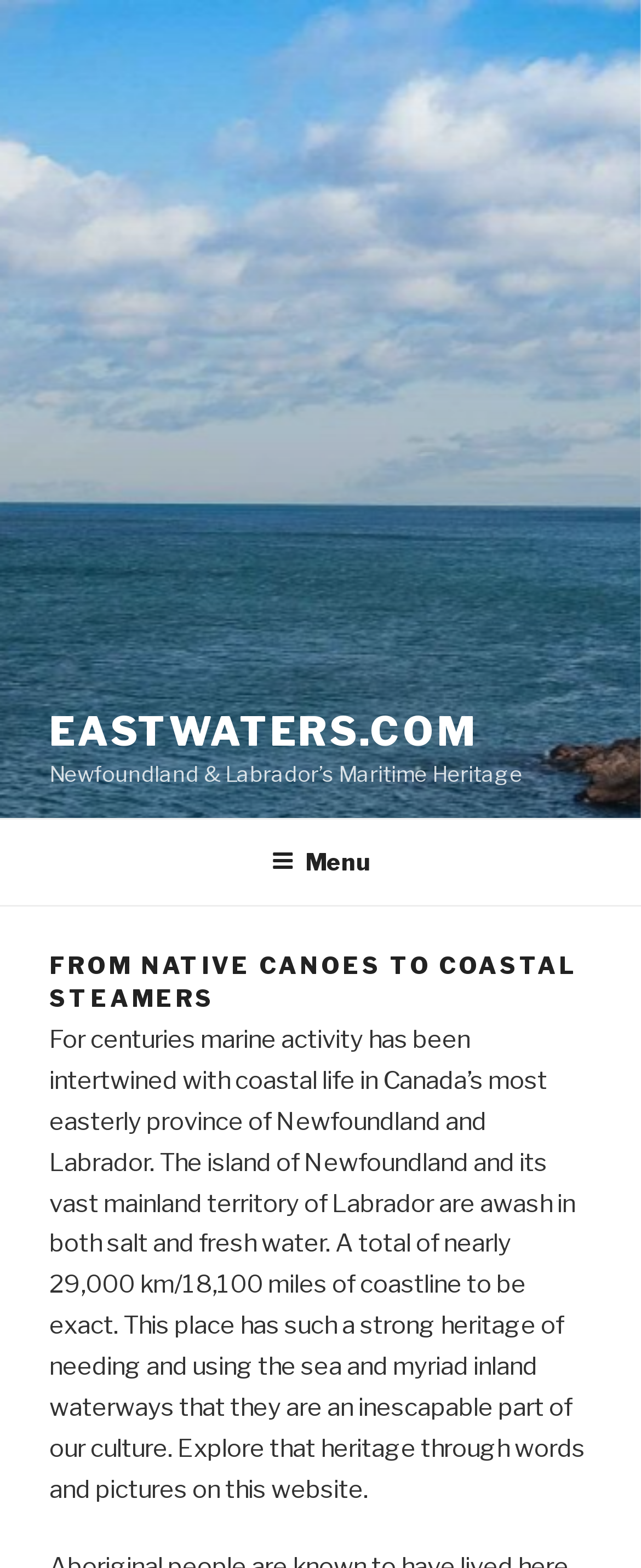Answer this question using a single word or a brief phrase:
What can be explored on this website?

Heritage through words and pictures